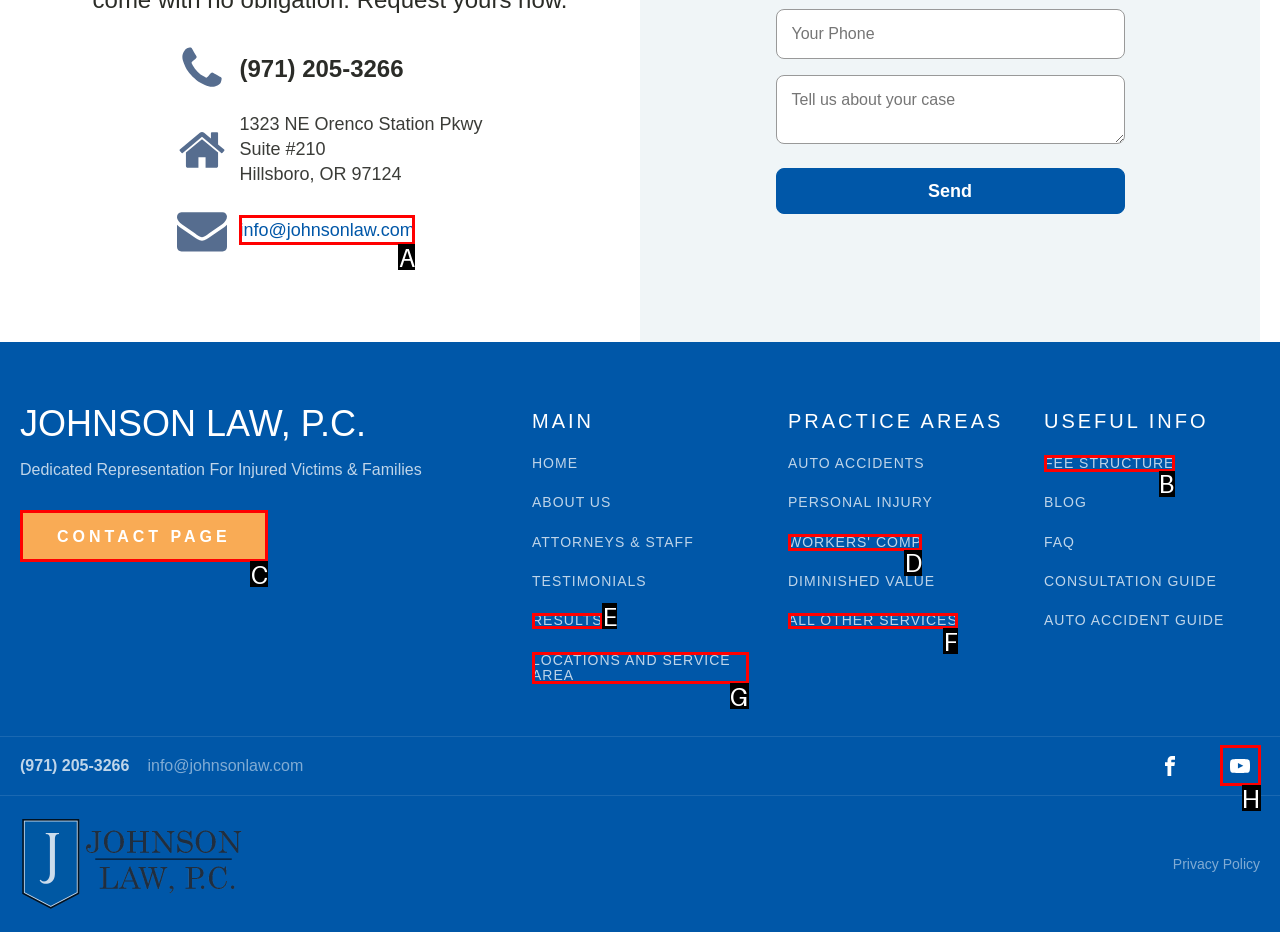Identify the bounding box that corresponds to: info@johnsonlaw.com
Respond with the letter of the correct option from the provided choices.

A